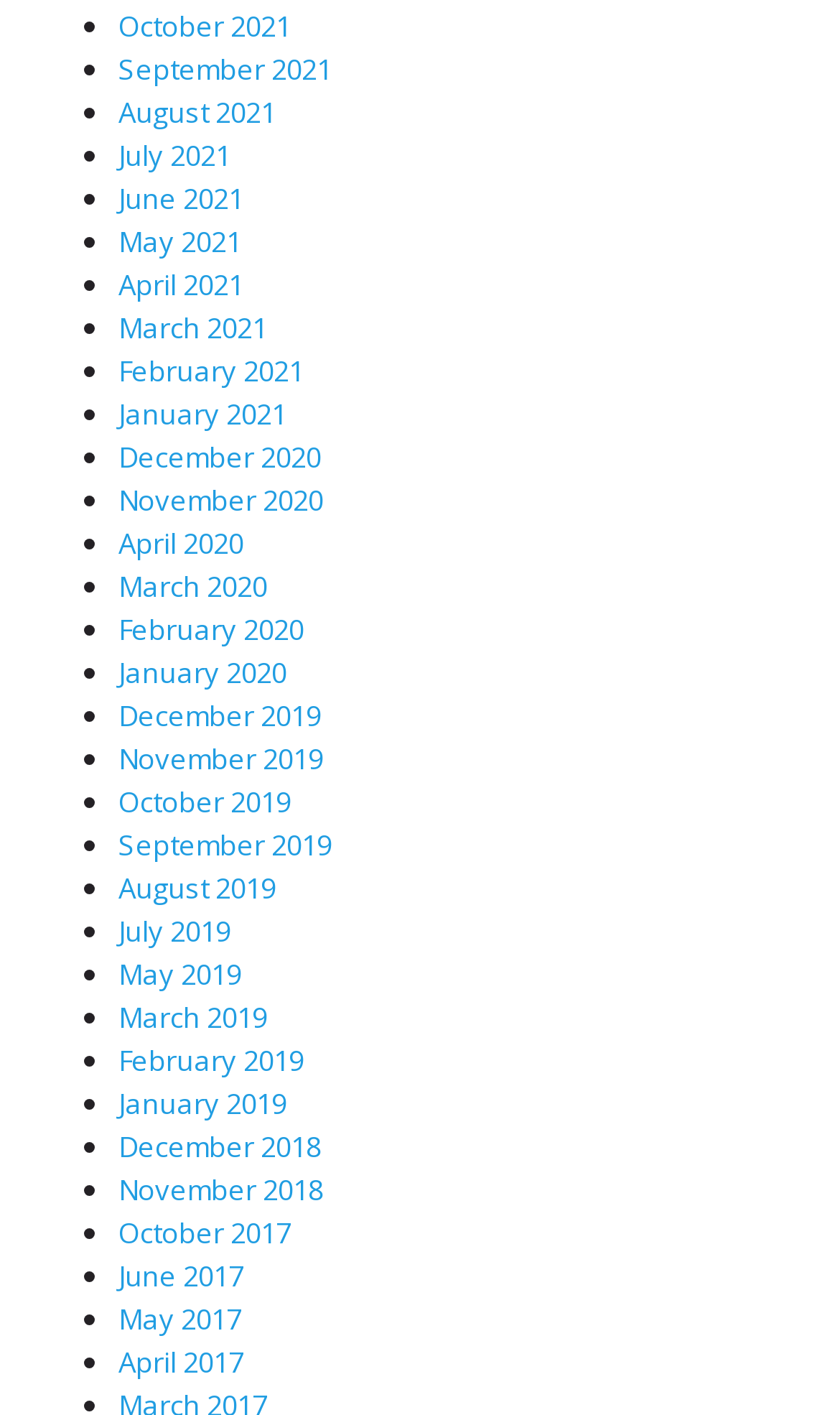Indicate the bounding box coordinates of the element that needs to be clicked to satisfy the following instruction: "Download Opera for Windows". The coordinates should be four float numbers between 0 and 1, i.e., [left, top, right, bottom].

None